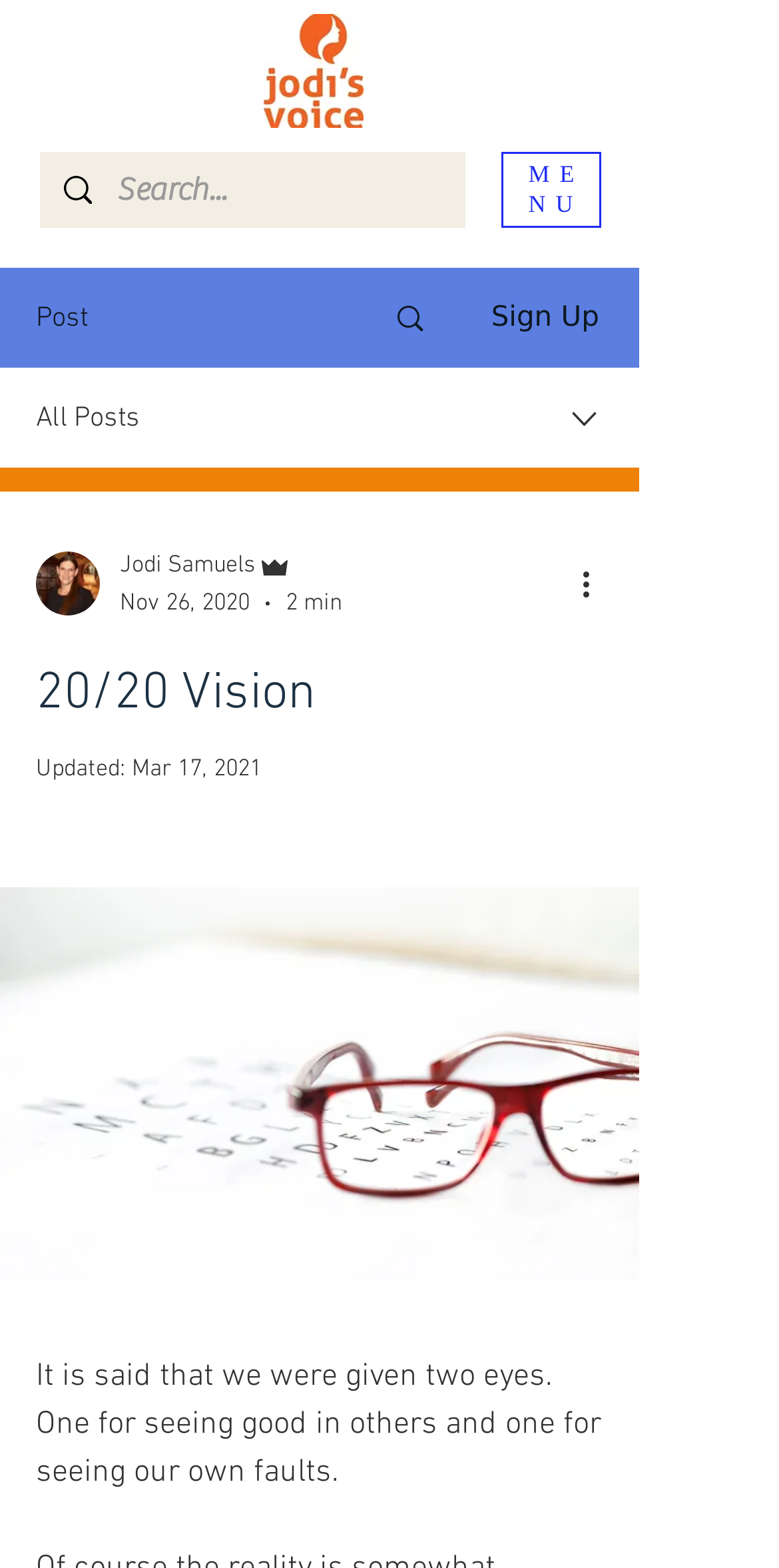Please respond to the question using a single word or phrase:
What is the logo image filename?

New jodisvoice logo.jpeg